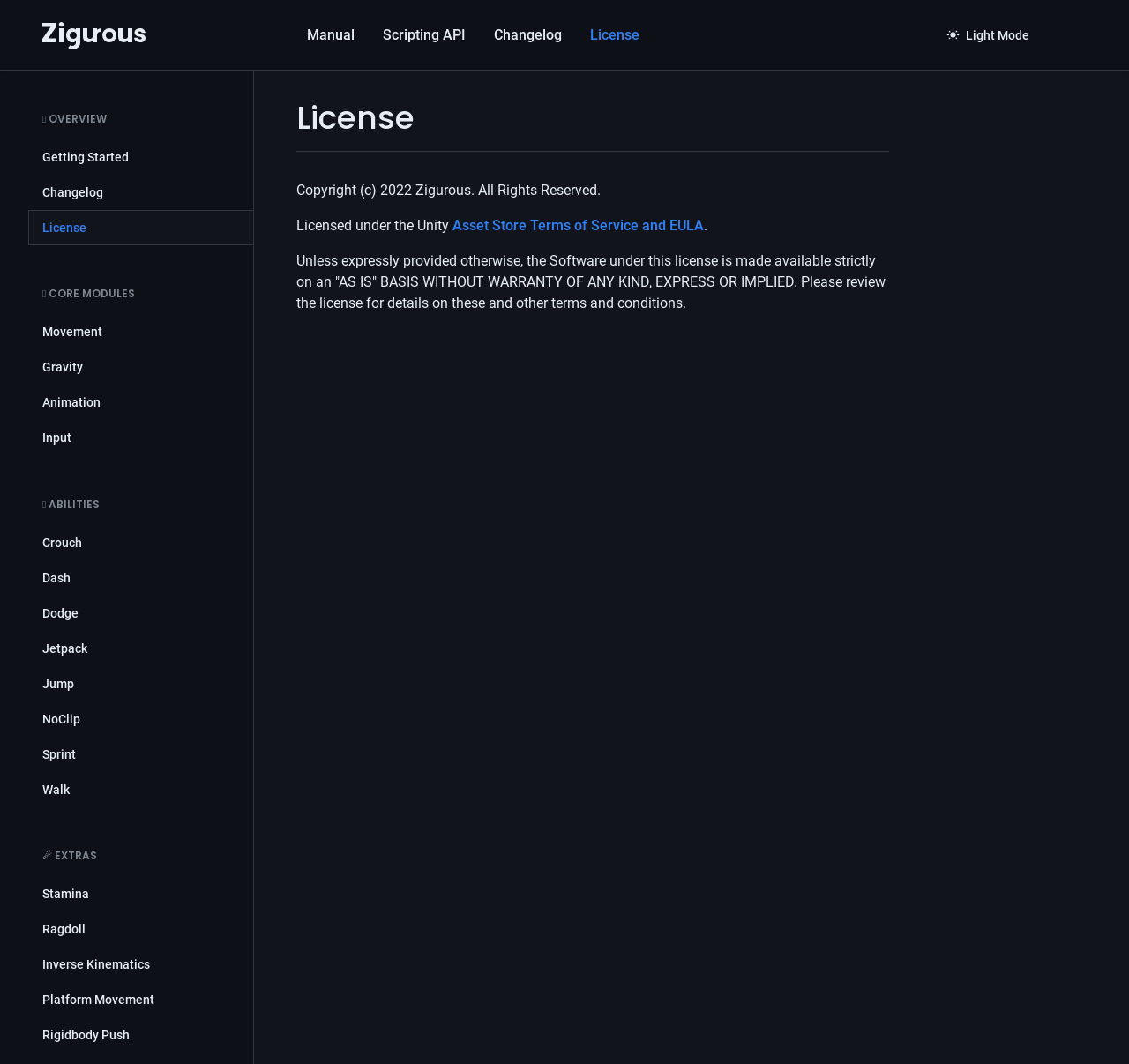Could you highlight the region that needs to be clicked to execute the instruction: "View the Manual"?

[0.262, 0.018, 0.323, 0.048]